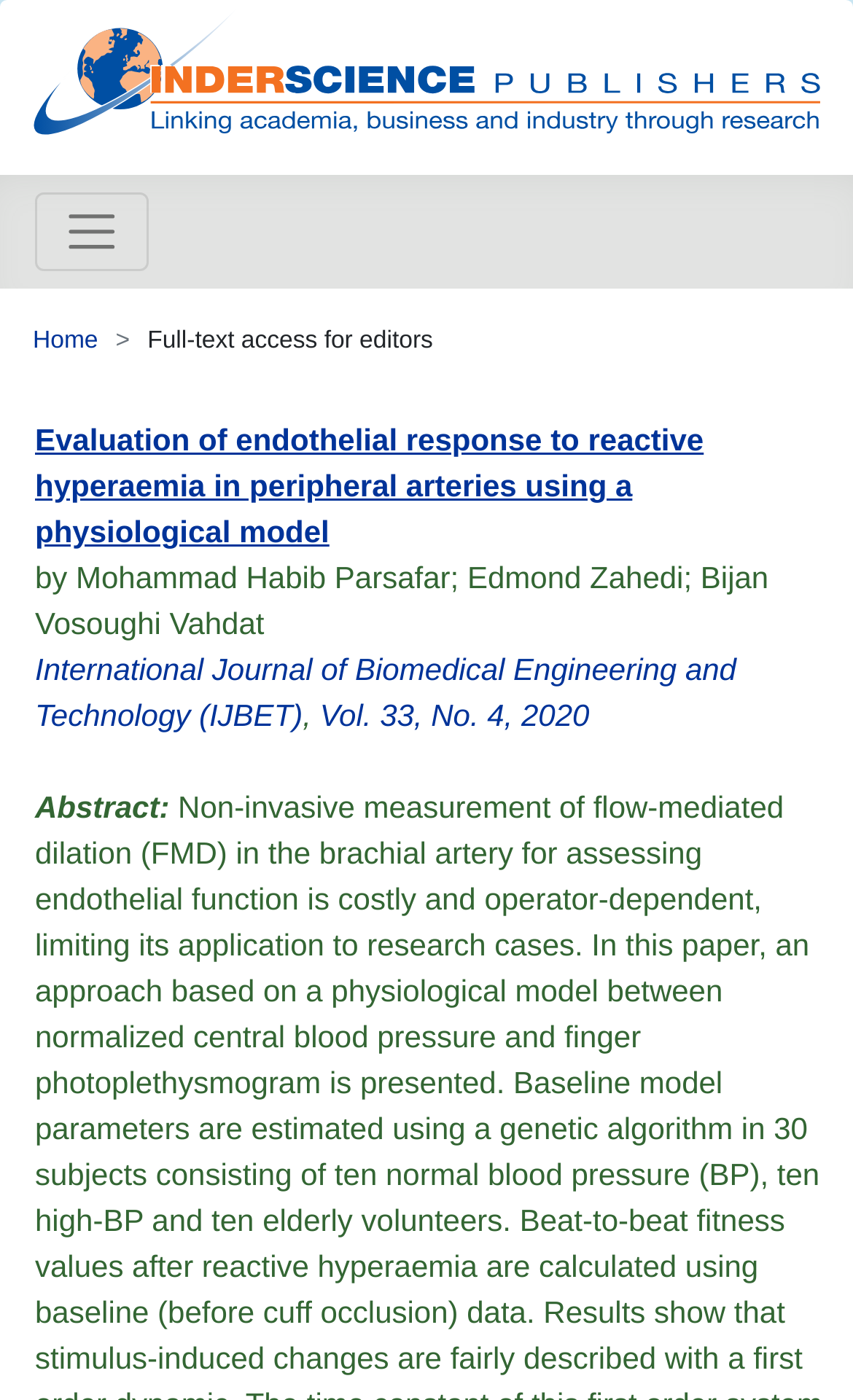Please provide a comprehensive answer to the question below using the information from the image: What is the navigation button text?

At the top of the webpage, I can see a button that allows users to toggle the navigation menu. The button text is 'Toggle navigation'.